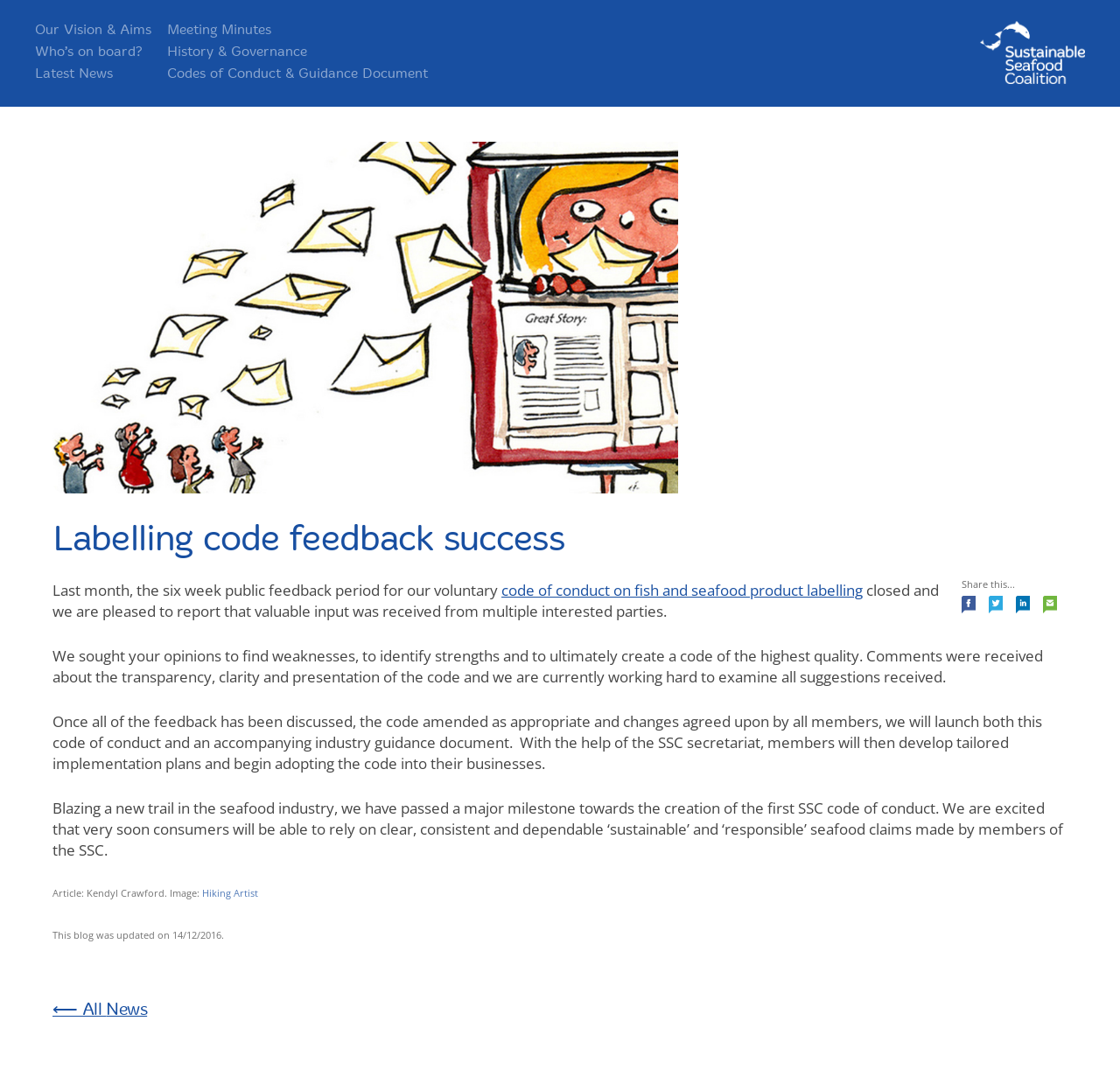What is the significance of the image on the webpage?
Answer briefly with a single word or phrase based on the image.

Feedback cartoon